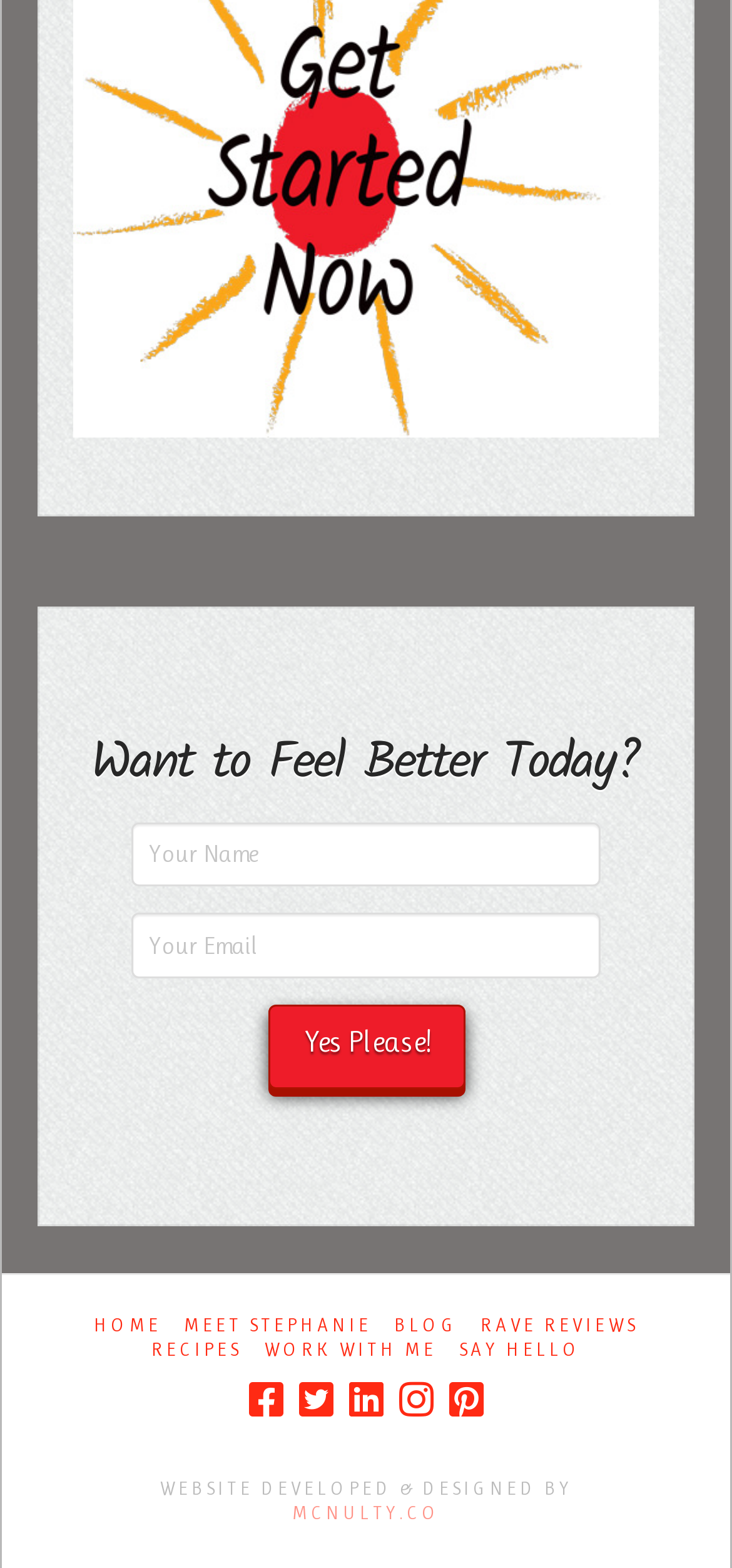Based on the element description, predict the bounding box coordinates (top-left x, top-left y, bottom-right x, bottom-right y) for the UI element in the screenshot: Work With Me

[0.36, 0.853, 0.596, 0.868]